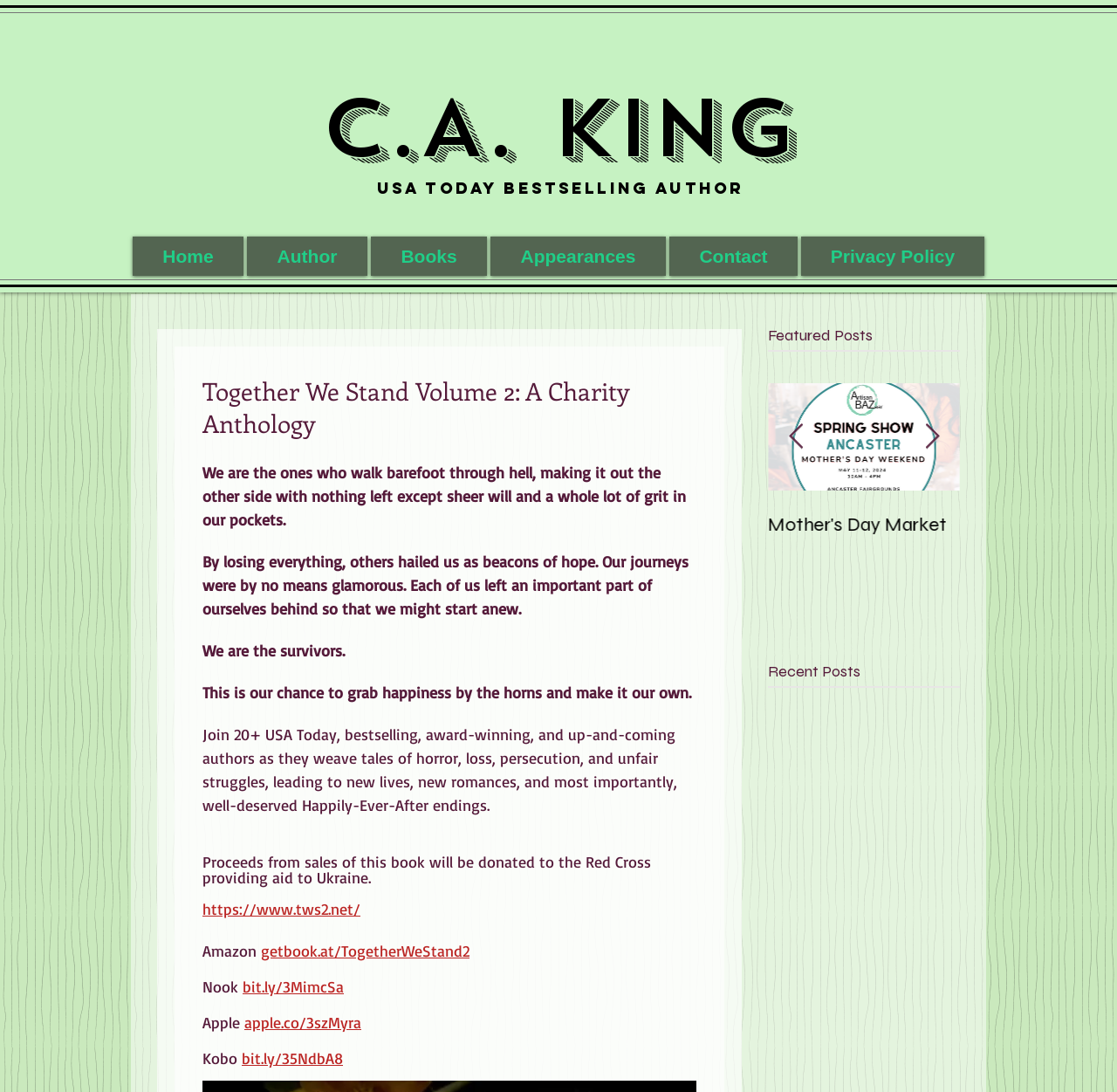What is the name of the charity anthology?
Respond to the question with a well-detailed and thorough answer.

The name of the charity anthology is mentioned in the heading 'Together We Stand Volume 2: A Charity Anthology' and also in the StaticText 'We are the ones who walk barefoot through hell, making it out the other side with nothing left except sheer will and a whole lot of grit in our pockets.'